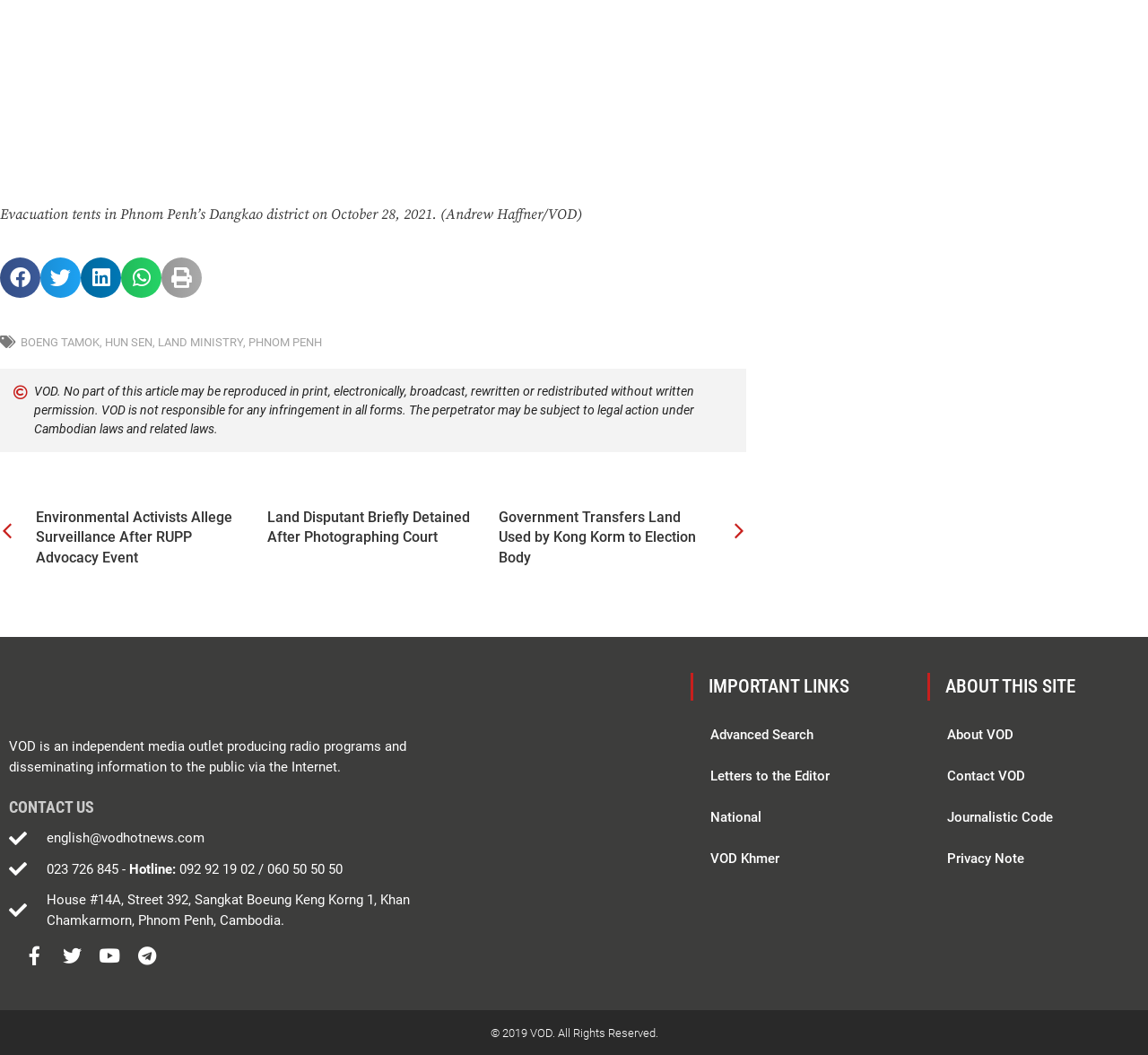Given the description "National", determine the bounding box of the corresponding UI element.

[0.61, 0.755, 0.792, 0.794]